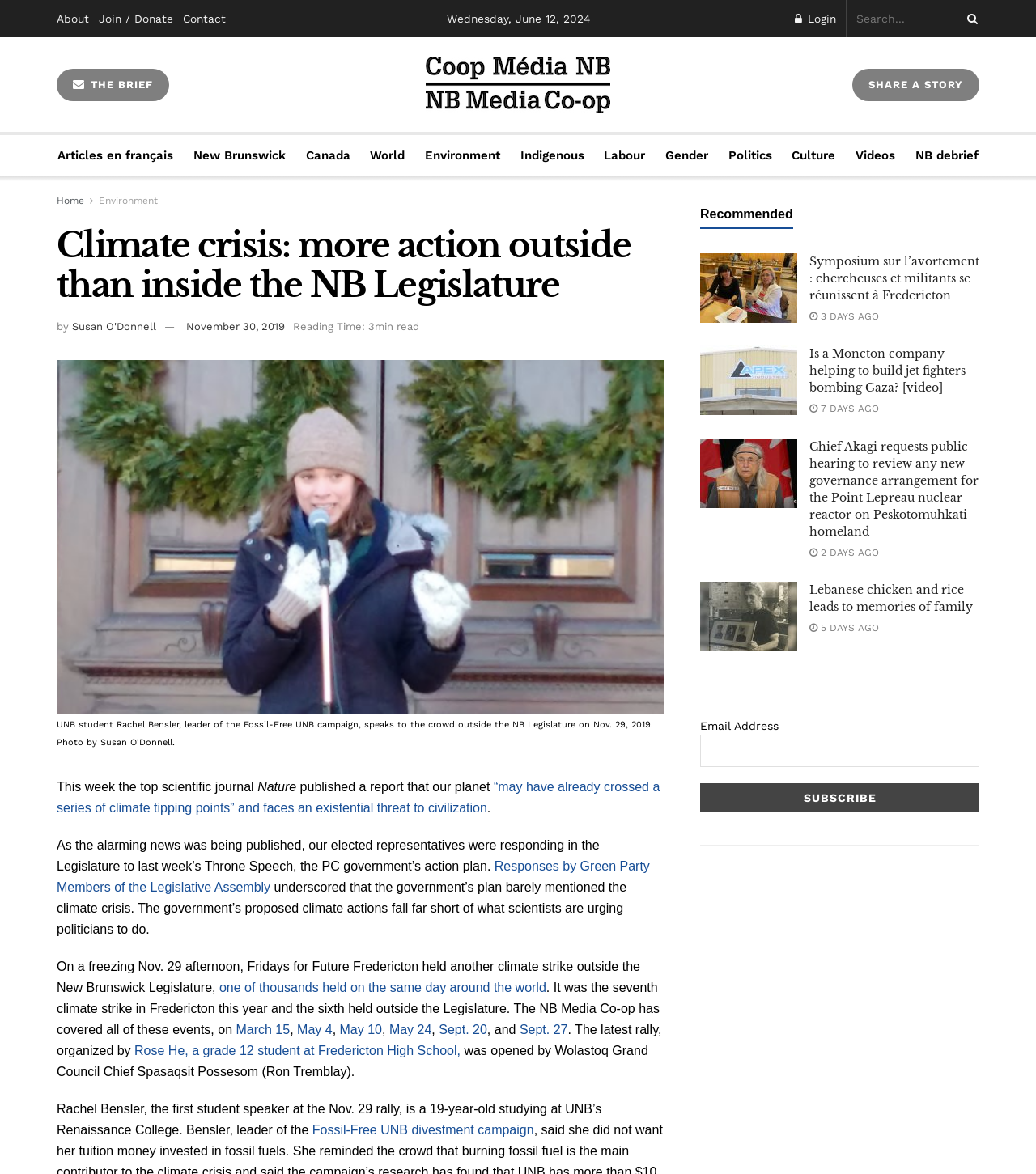Please provide a detailed answer to the question below based on the screenshot: 
What is the name of the journal that published a report on climate tipping points?

The name of the journal that published a report on climate tipping points can be found in the text 'This week the top scientific journal Nature published a report that our planet “may have already crossed a series of climate tipping points” and faces an existential threat to civilization.' which is located at the beginning of the article.